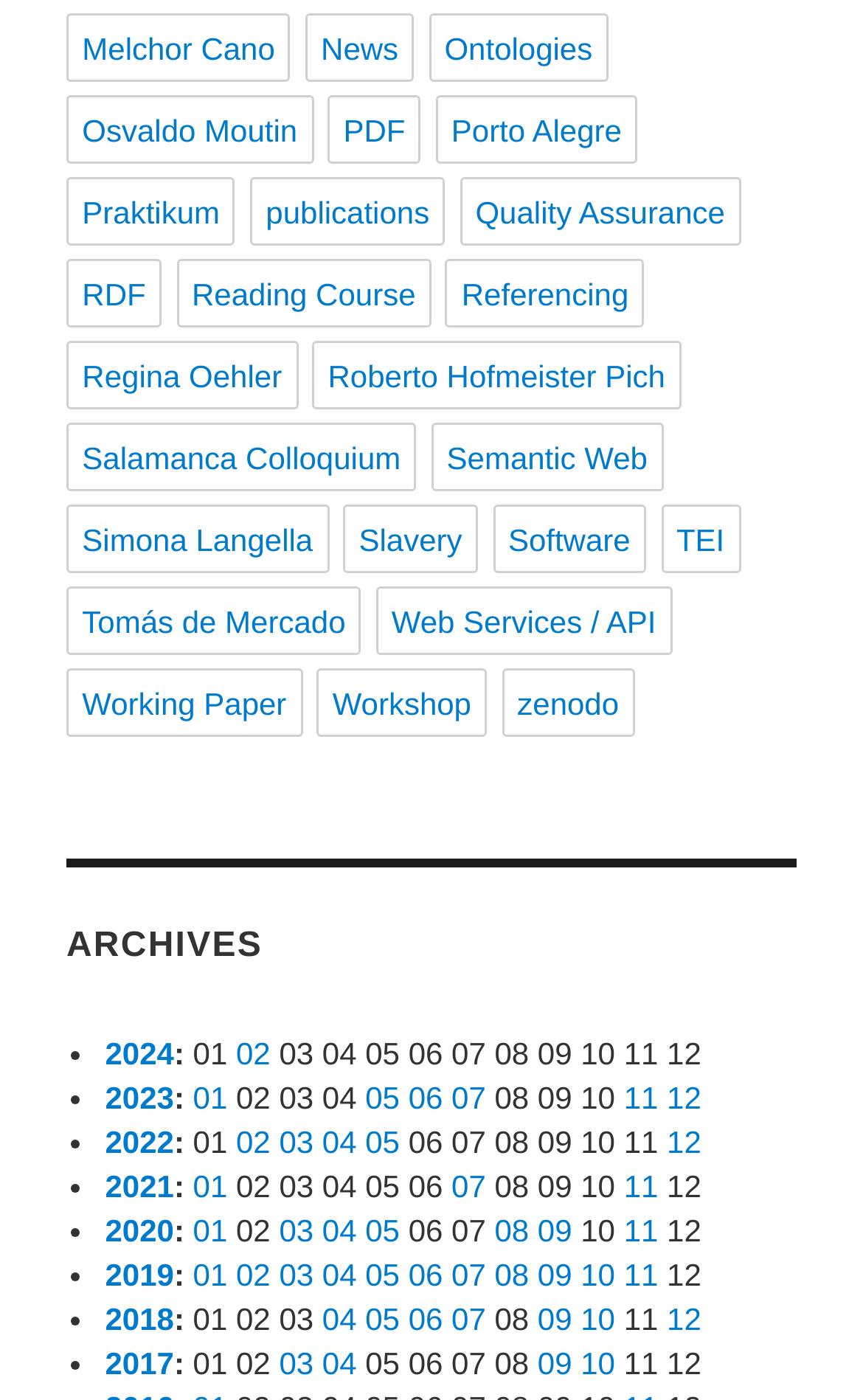What is the text of the heading element?
Identify the answer in the screenshot and reply with a single word or phrase.

ARCHIVES